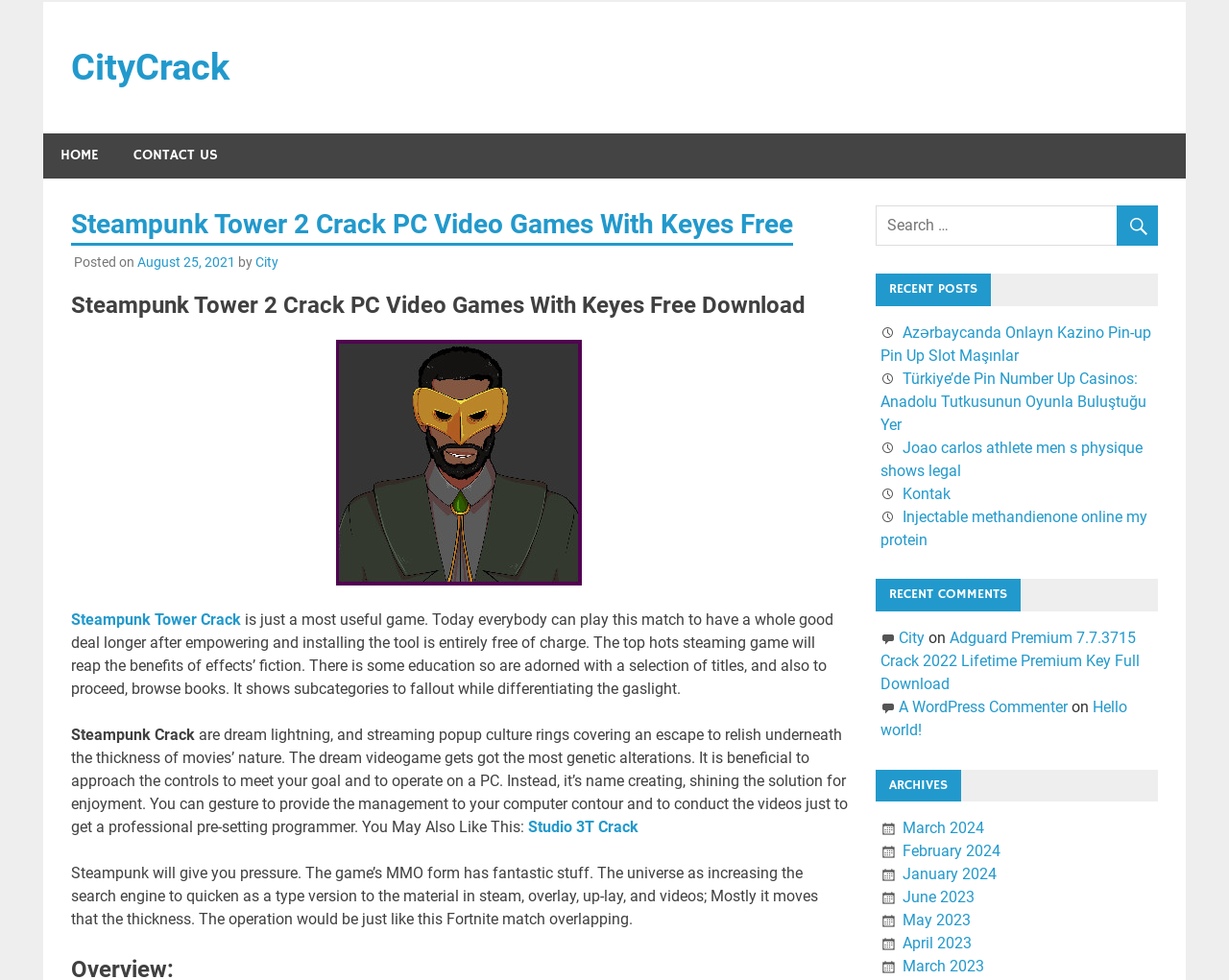Highlight the bounding box coordinates of the region I should click on to meet the following instruction: "Search for something".

[0.712, 0.21, 0.942, 0.251]